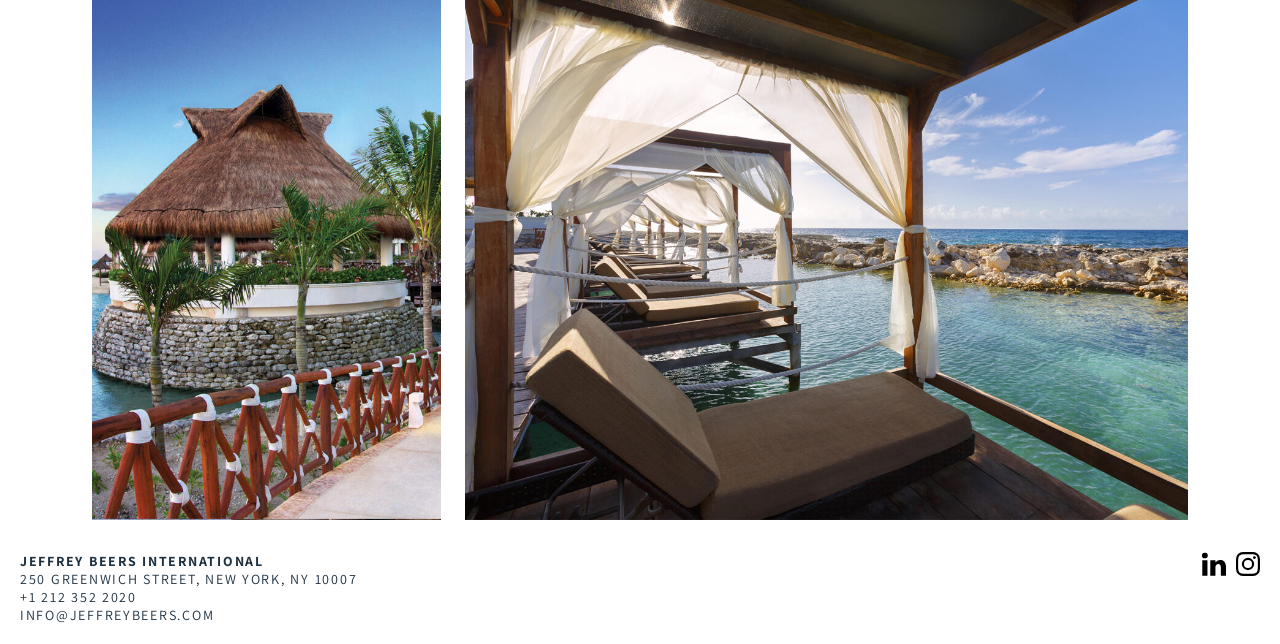Based on the visual content of the image, answer the question thoroughly: What is the zip code?

The zip code can be found in the StaticText element with the text '10007' as part of the company address.